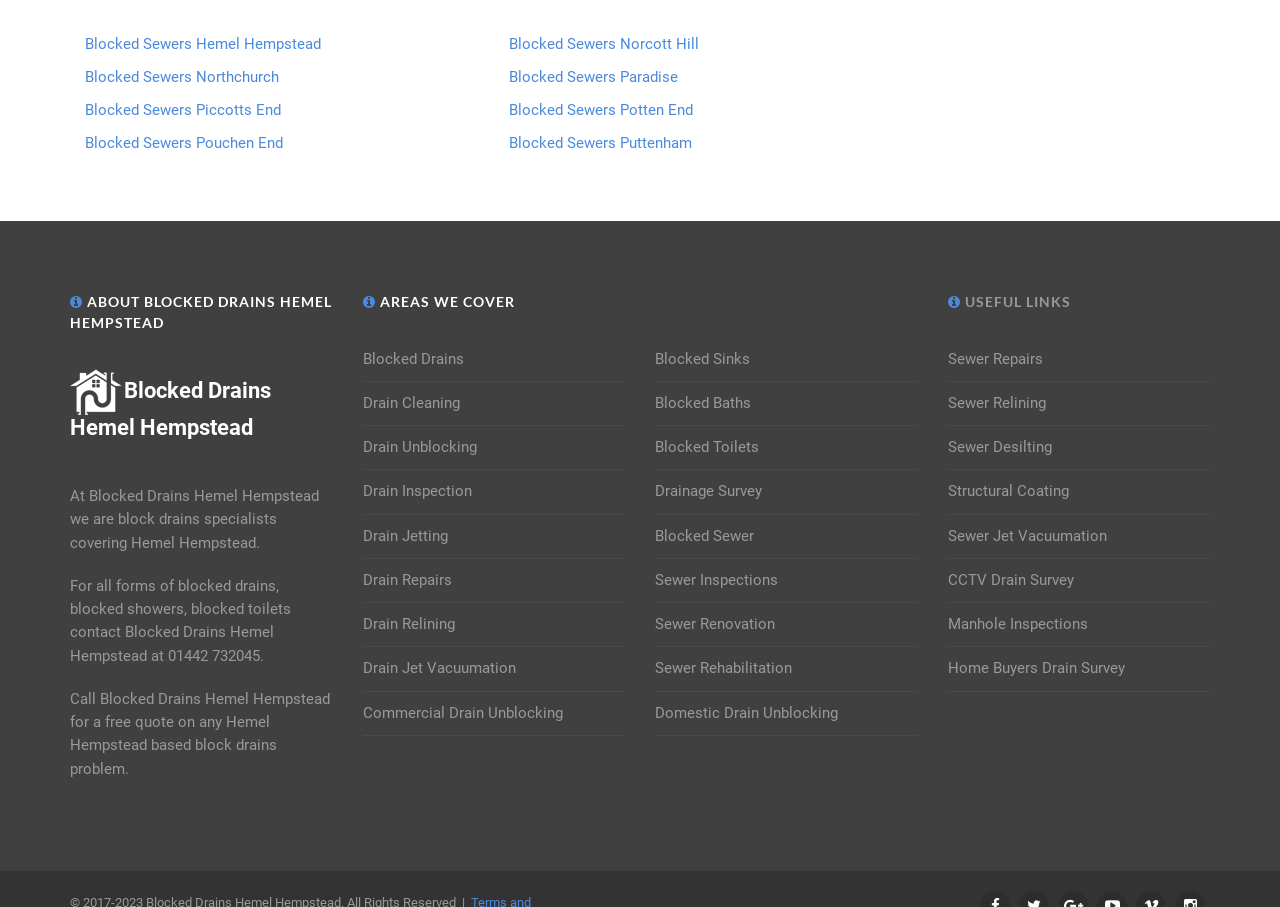What is the purpose of the company?
Answer the question with as much detail as you can, using the image as a reference.

The purpose of the company can be inferred from the services they offer and the text on the page. They seem to specialize in unblocking drains, toilets, showers, and sewers, and offer other related services such as cleaning, inspection, and repairs.